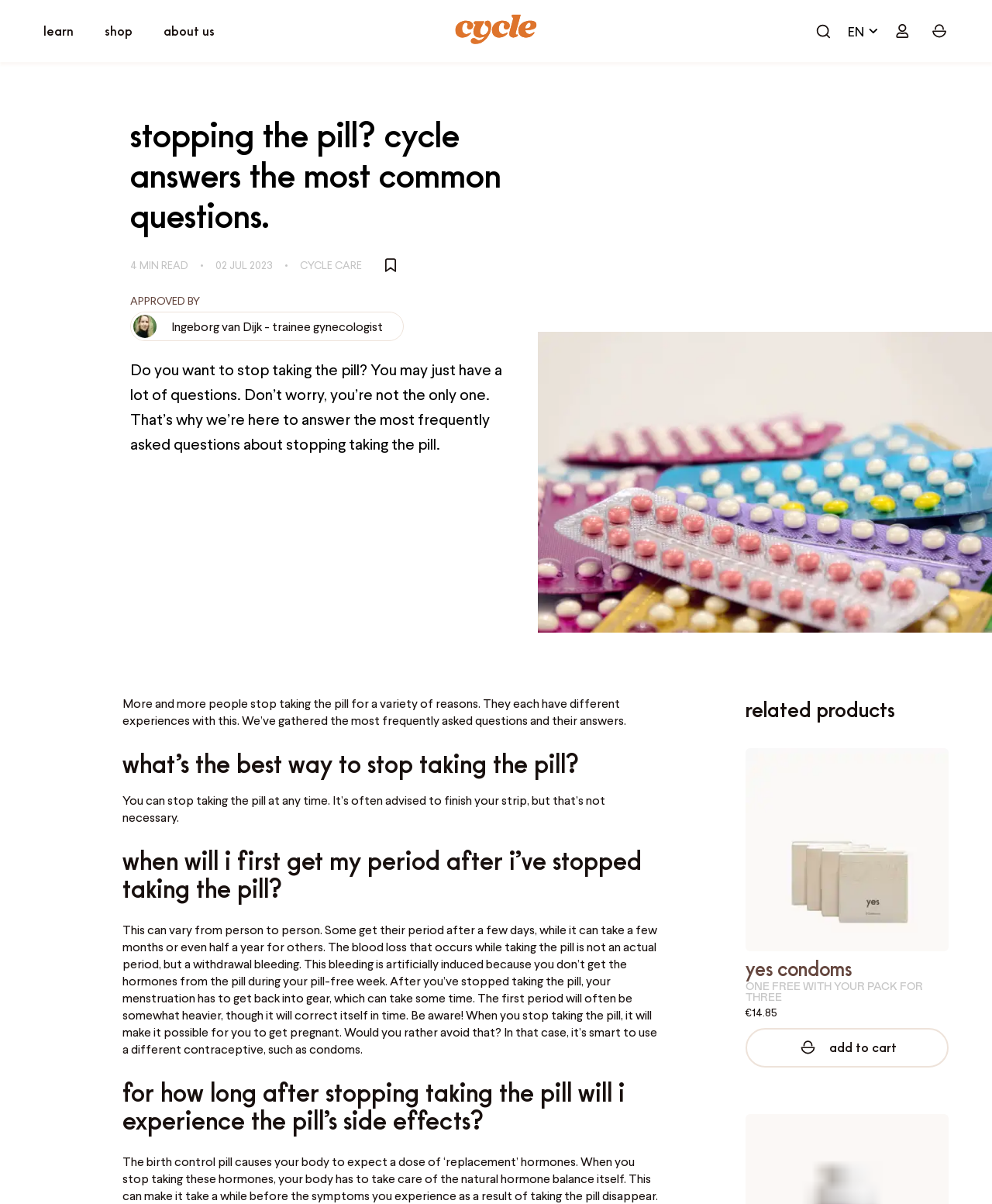Offer a comprehensive description of the webpage’s content and structure.

This webpage is about stopping the pill and Cycle's answers to the most common questions related to it. At the top, there are four buttons: "open learn", "open shop", "open connect", and "open cart", aligned horizontally. Below these buttons, there is a large image that spans almost the entire width of the page.

The main content of the page is divided into sections, each with a heading. The first section has a heading "Stopping the pill? Cycle answers the most common questions" and provides an introduction to the topic. Below this, there is a section with a heading "APPROVED BY" and a link to "Ingeborg van Dijk - trainee gynecologist".

The next section has a heading "what’s the best way to stop taking the pill?" and provides an answer to this question. This is followed by sections with headings "when will i first get my period after i’ve stopped taking the pill?" and "for how long after stopping taking the pill will i experience the pill’s side effects?", each providing answers to these questions.

Further down the page, there is a section with a heading "related products" that promotes a product called "yes condoms" with a call-to-action button "Add to cart". There are also some images and links scattered throughout the page, but they do not seem to be the main focus of the content.

At the very top right corner of the page, there are some language options and a button with an image of a cart.